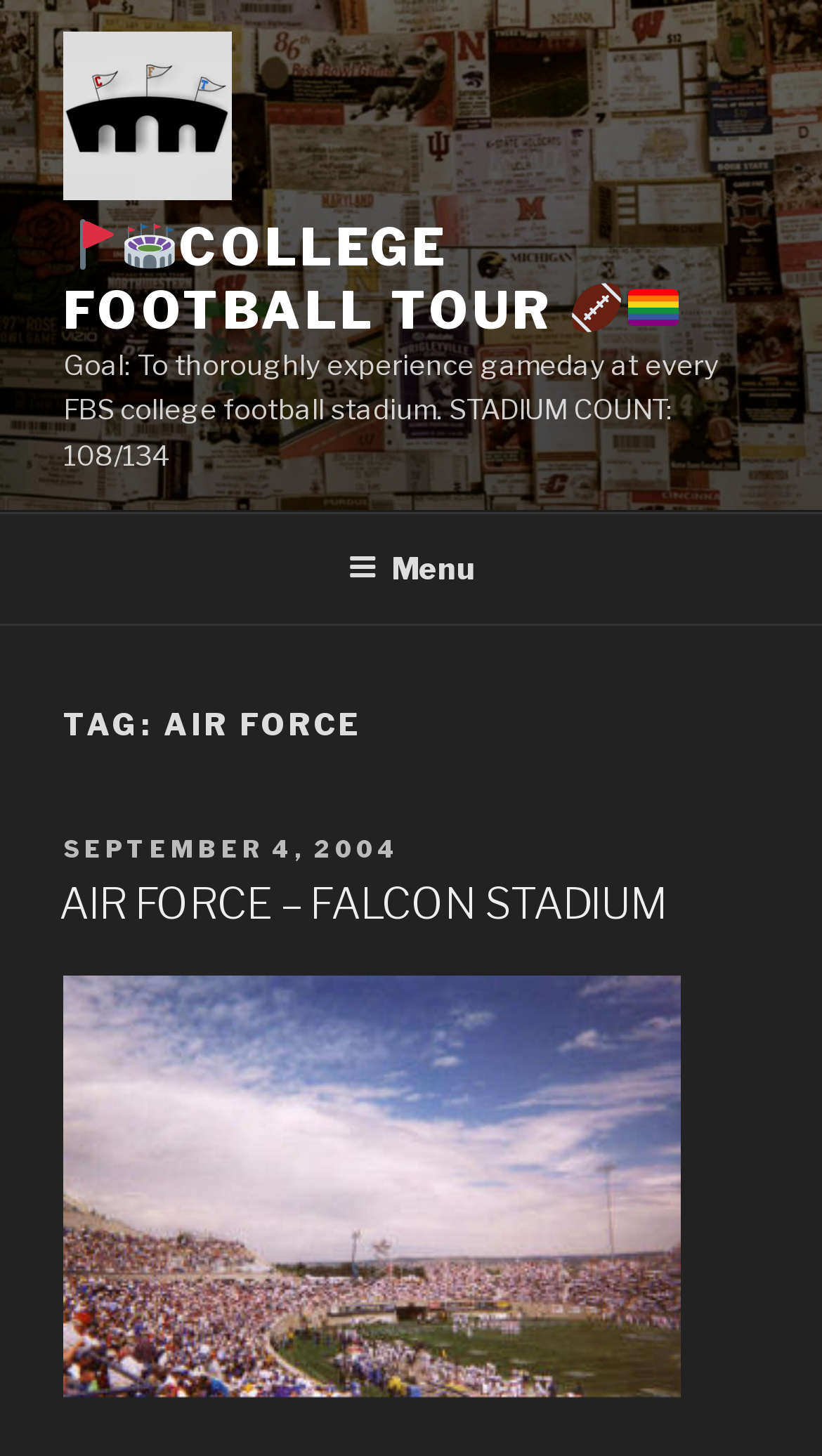Generate a thorough description of the webpage.

The webpage is about a college football tour, specifically focused on Air Force. At the top, there is a prominent link with an accompanying image, both displaying the title "🚩🏟College Football Tour 🏈🏳️‍🌈". Below this, there is a larger link with multiple images, including 🚩, 🏟, 🏈, and 🏳️‍🌈, which appears to be a decorative element.

To the right of these links, there is a block of text stating the goal of the tour, which is to experience gameday at every FBS college football stadium, with a current stadium count of 108 out of 134. 

Above the main content area, there is a top menu navigation bar that spans the entire width of the page. It contains a button labeled "Menu" that can be expanded to reveal more options.

The main content area is headed by a title "TAG: AIR FORCE" in a larger font size. Below this, there is a section with a "POSTED ON" label, followed by a link to a specific date, September 4, 2004. 

Underneath, there is a subheading "AIR FORCE – FALCON STADIUM" with a link to the same title. This section appears to be the main content of the page, possibly containing information about the Air Force Falcon Stadium. At the very bottom, there is another link, but its purpose is unclear.